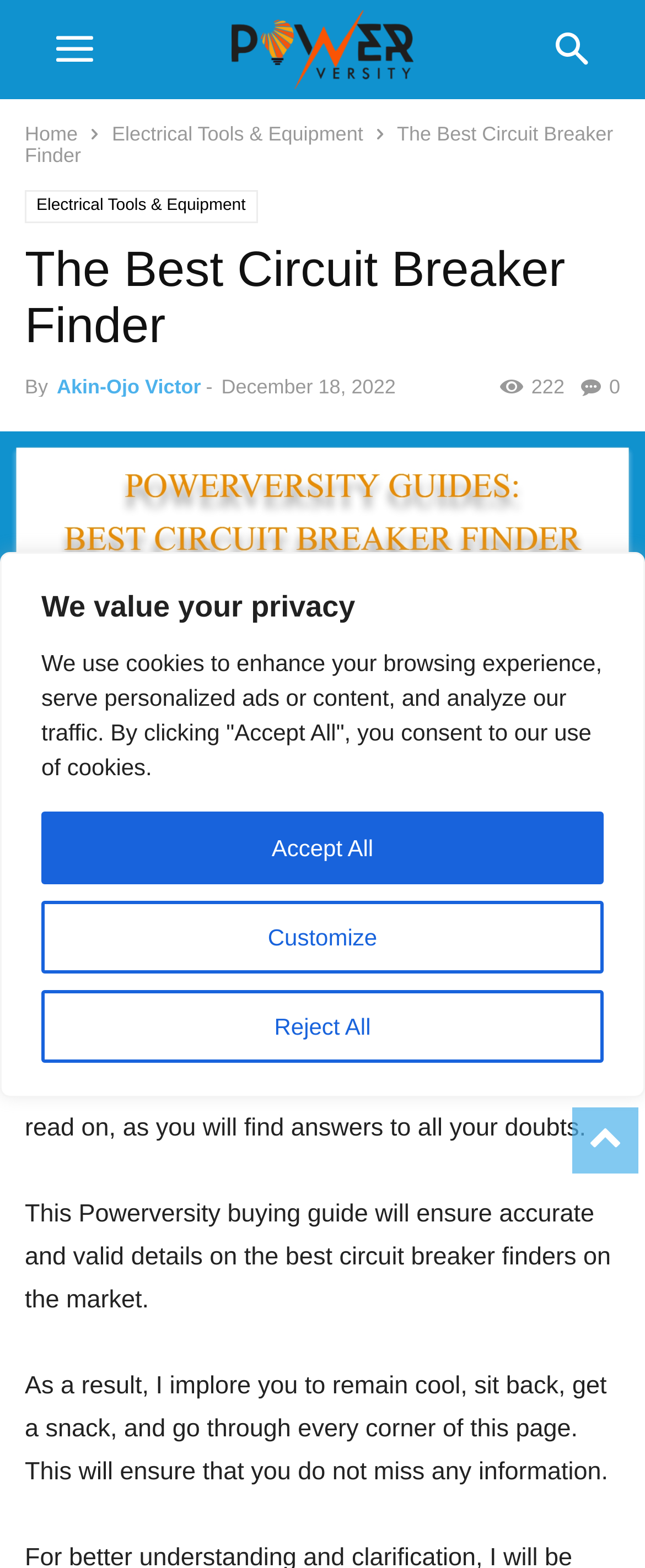Reply to the question with a single word or phrase:
When was the article published?

December 18, 2022